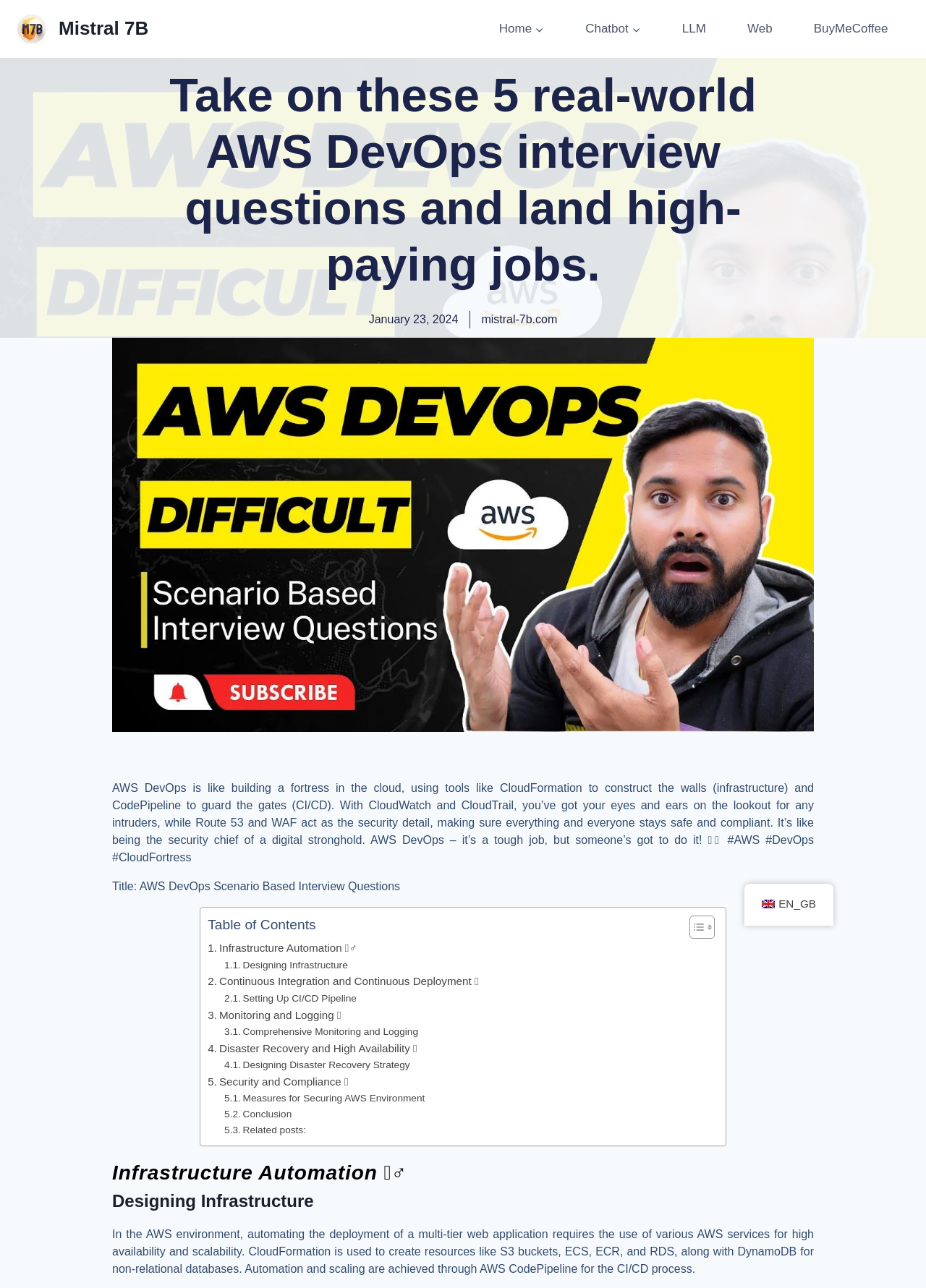Give a detailed account of the webpage.

This webpage is about AWS DevOps interview questions and features a prominent title "Take on these 5 real-world AWS DevOps interview questions and land high-paying jobs." at the top. Below the title, there is a link to the website "Mistral 7B" accompanied by a small image of the same name. 

On the top right, there is a primary navigation menu with five links: "Home", "Chatbot", "LLM", "Web", and "BuyMeCoffee". 

The main content of the webpage is divided into sections, starting with a descriptive paragraph about AWS DevOps, comparing it to building a fortress in the cloud. This is followed by a title "AWS DevOps Scenario Based Interview Questions" and a table of contents with five main sections: "Infrastructure Automation", "Designing Infrastructure", "Continuous Integration and Continuous Deployment", "Monitoring and Logging", and "Disaster Recovery and High Availability", each with a sub-link to a more detailed topic.

Below the table of contents, there are five headings, each corresponding to one of the main sections, with a brief description of the topic. The first section, "Infrastructure Automation", has a detailed paragraph explaining how to automate the deployment of a multi-tier web application in an AWS environment.

At the bottom right, there is a language selection link with a flag icon, allowing users to switch to a different language.